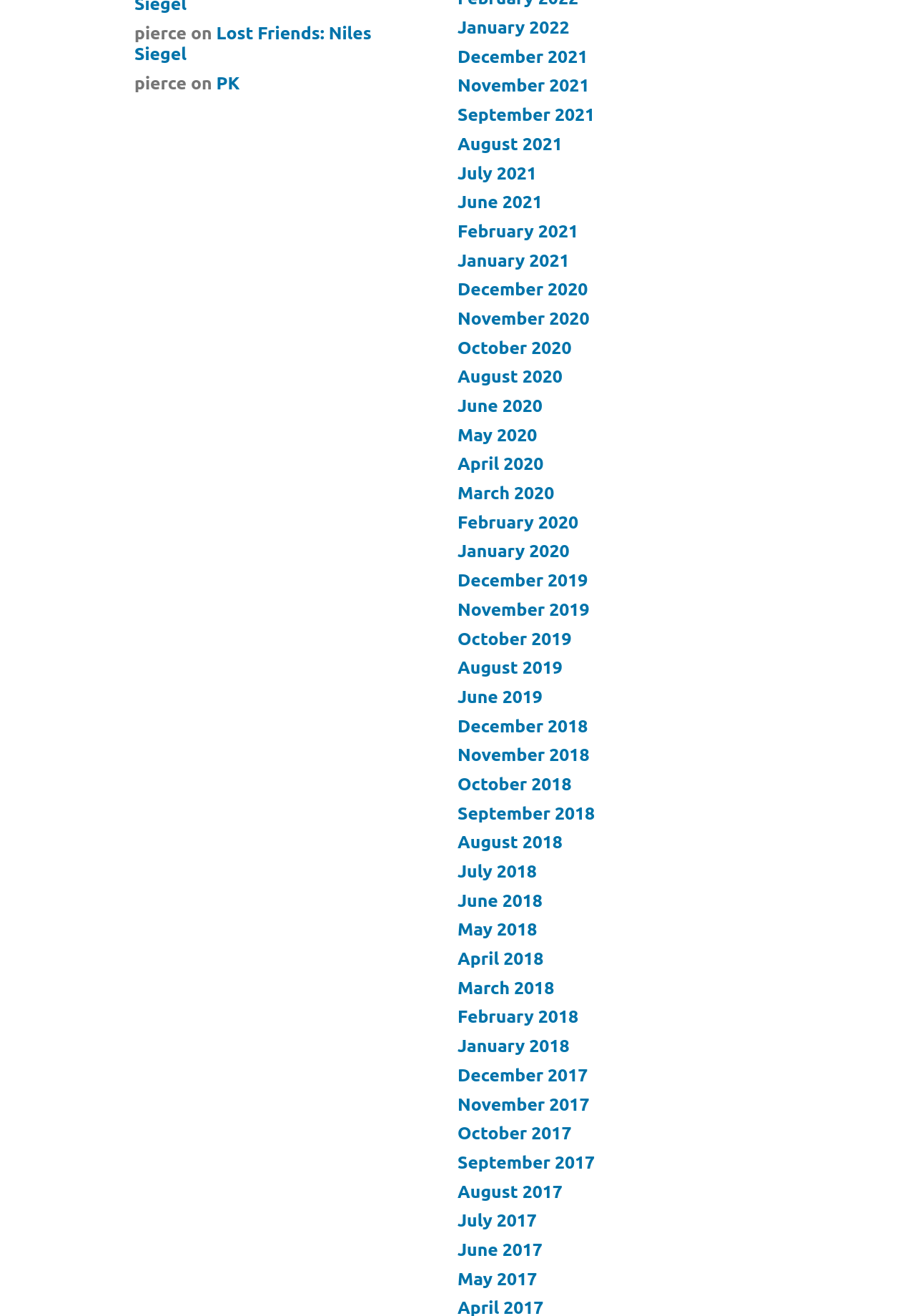Bounding box coordinates are specified in the format (top-left x, top-left y, bottom-right x, bottom-right y). All values are floating point numbers bounded between 0 and 1. Please provide the bounding box coordinate of the region this sentence describes: May 2, 2016

None